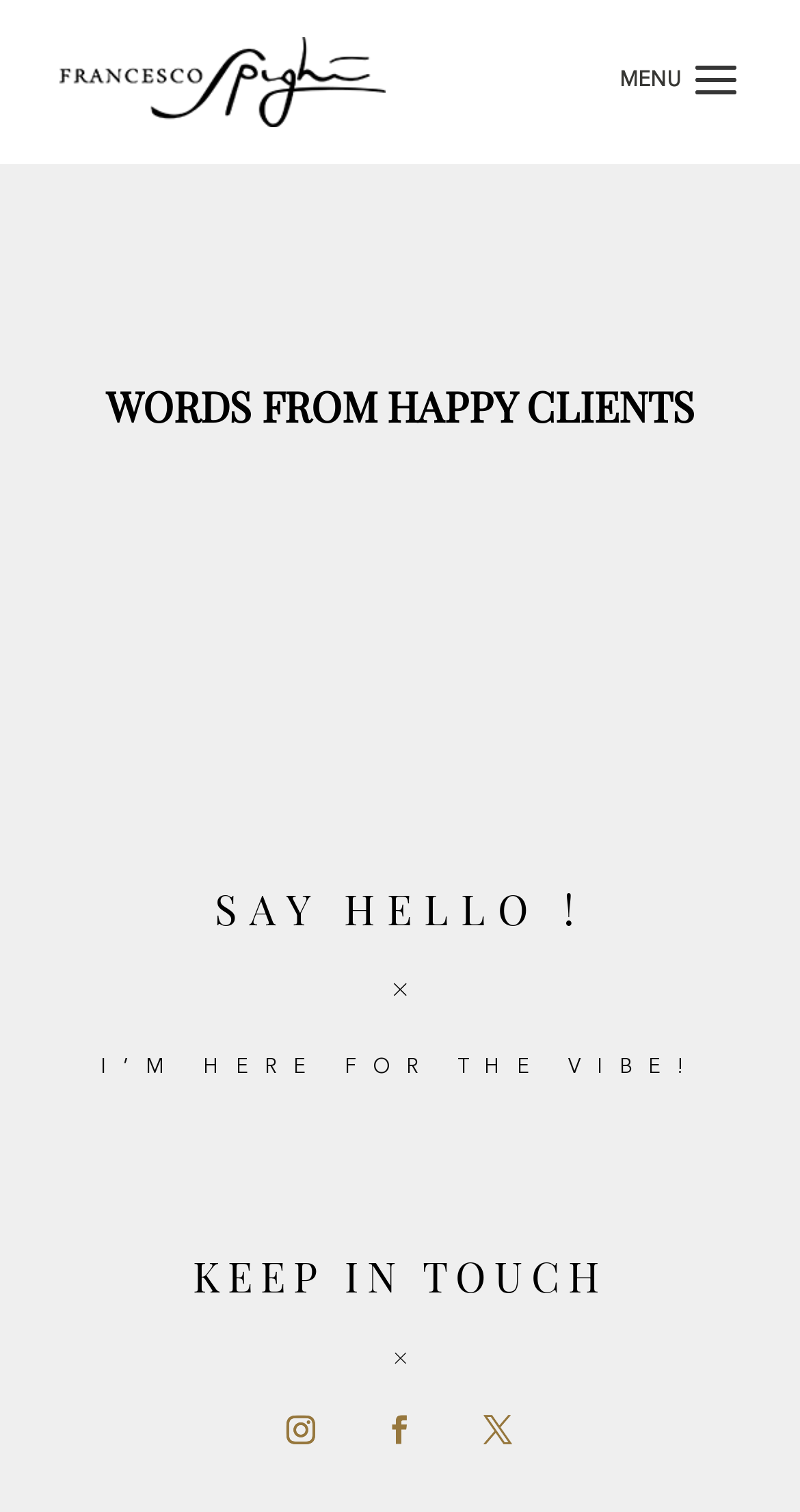Bounding box coordinates should be provided in the format (top-left x, top-left y, bottom-right x, bottom-right y) with all values between 0 and 1. Identify the bounding box for this UI element: I’M HERE FOR THE VIBE!

[0.126, 0.699, 0.874, 0.712]